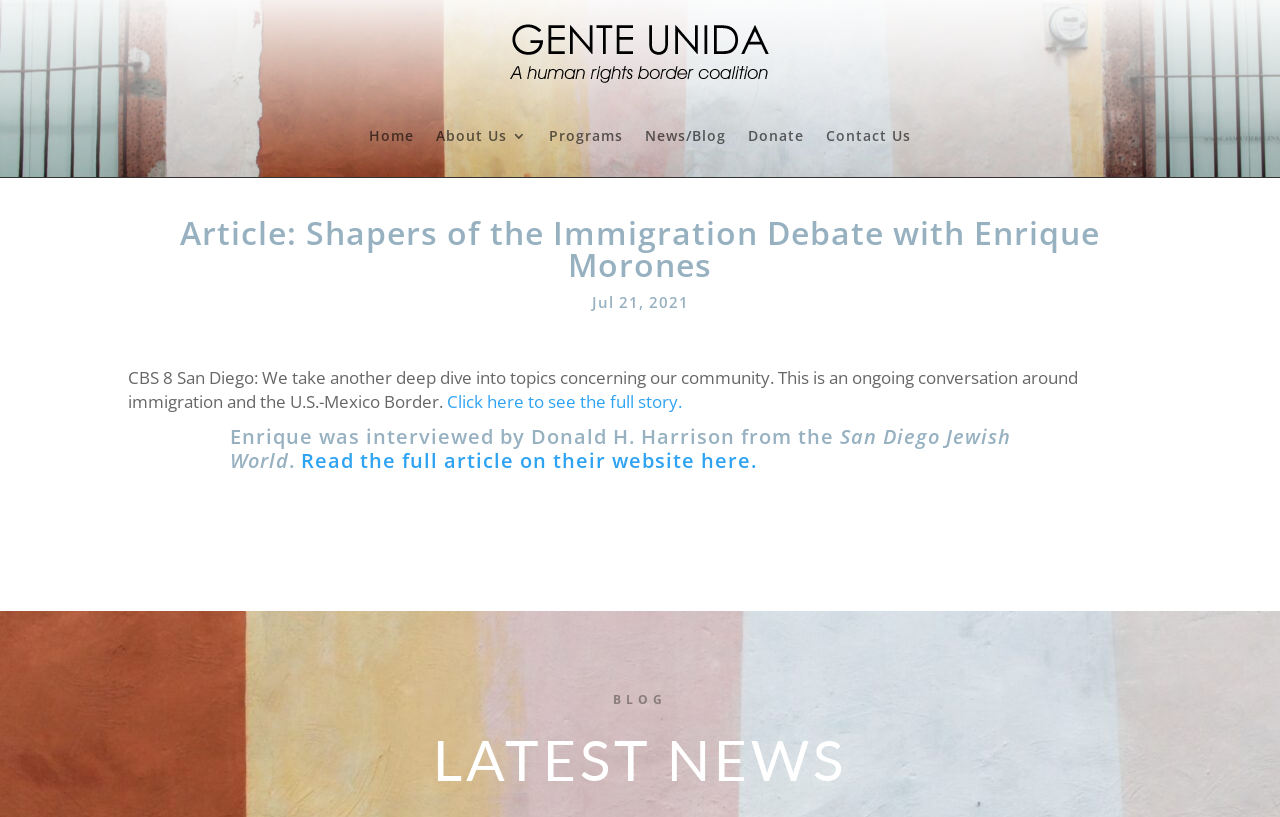Please find the bounding box coordinates of the element that needs to be clicked to perform the following instruction: "go to news and blog page". The bounding box coordinates should be four float numbers between 0 and 1, represented as [left, top, right, bottom].

[0.504, 0.119, 0.567, 0.212]